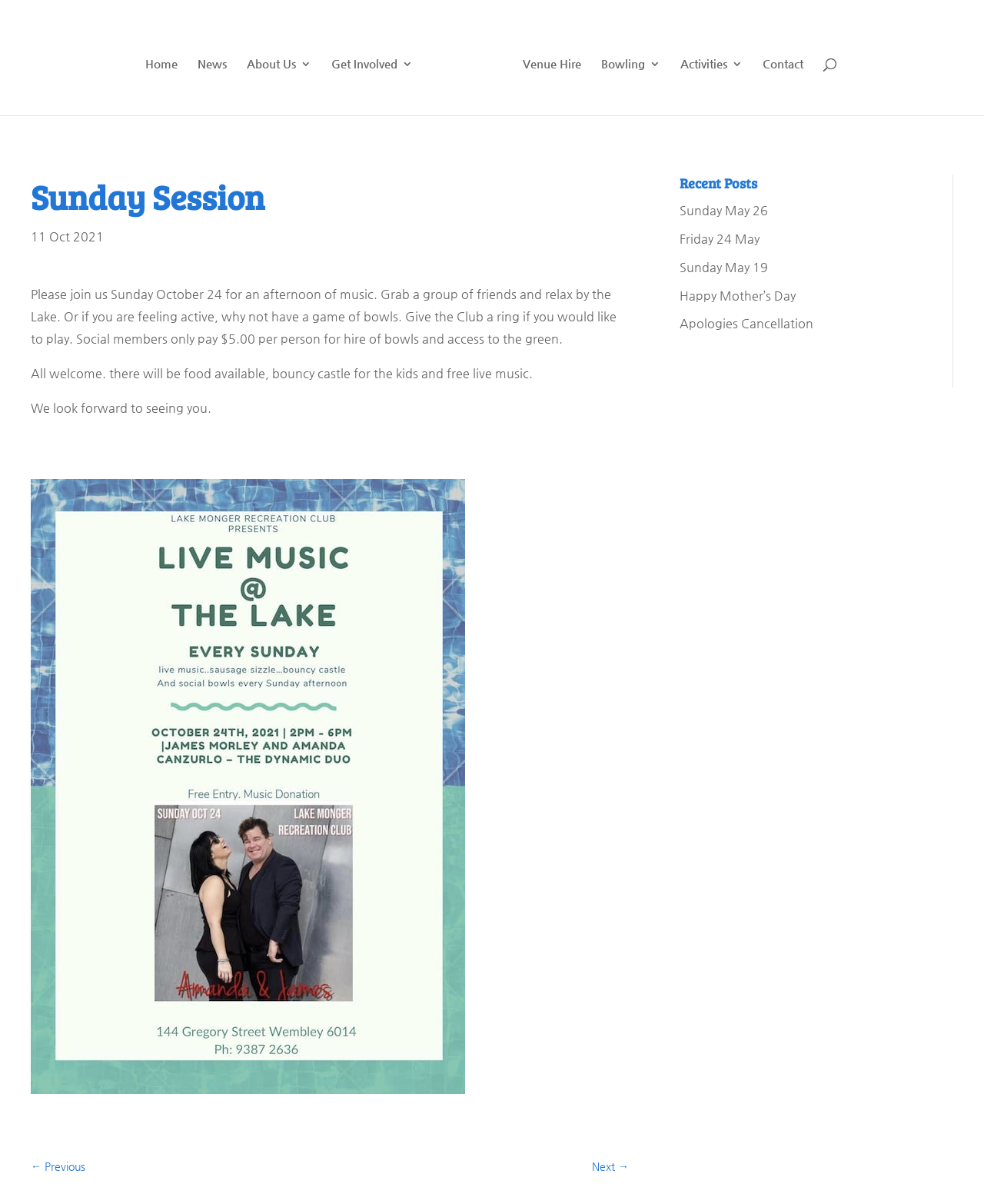Please determine the bounding box coordinates for the UI element described here. Use the format (top-left x, top-left y, bottom-right x, bottom-right y) with values bounded between 0 and 1: ← Previous

[0.031, 0.96, 0.087, 0.978]